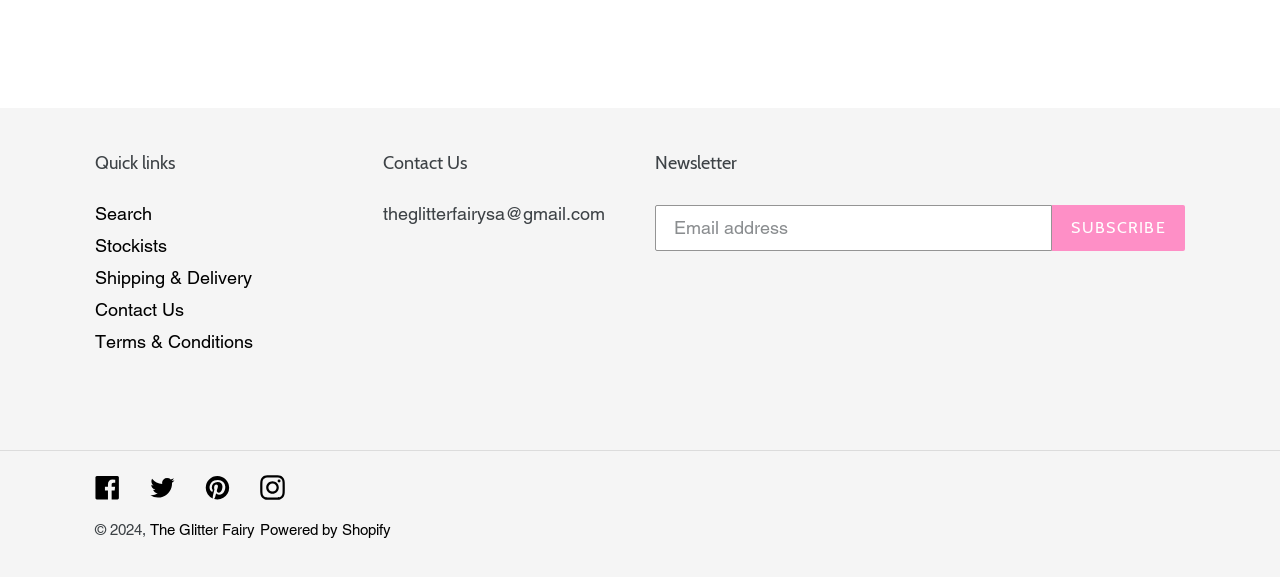Please identify the bounding box coordinates of the element I need to click to follow this instruction: "View terms and conditions".

[0.074, 0.574, 0.198, 0.61]